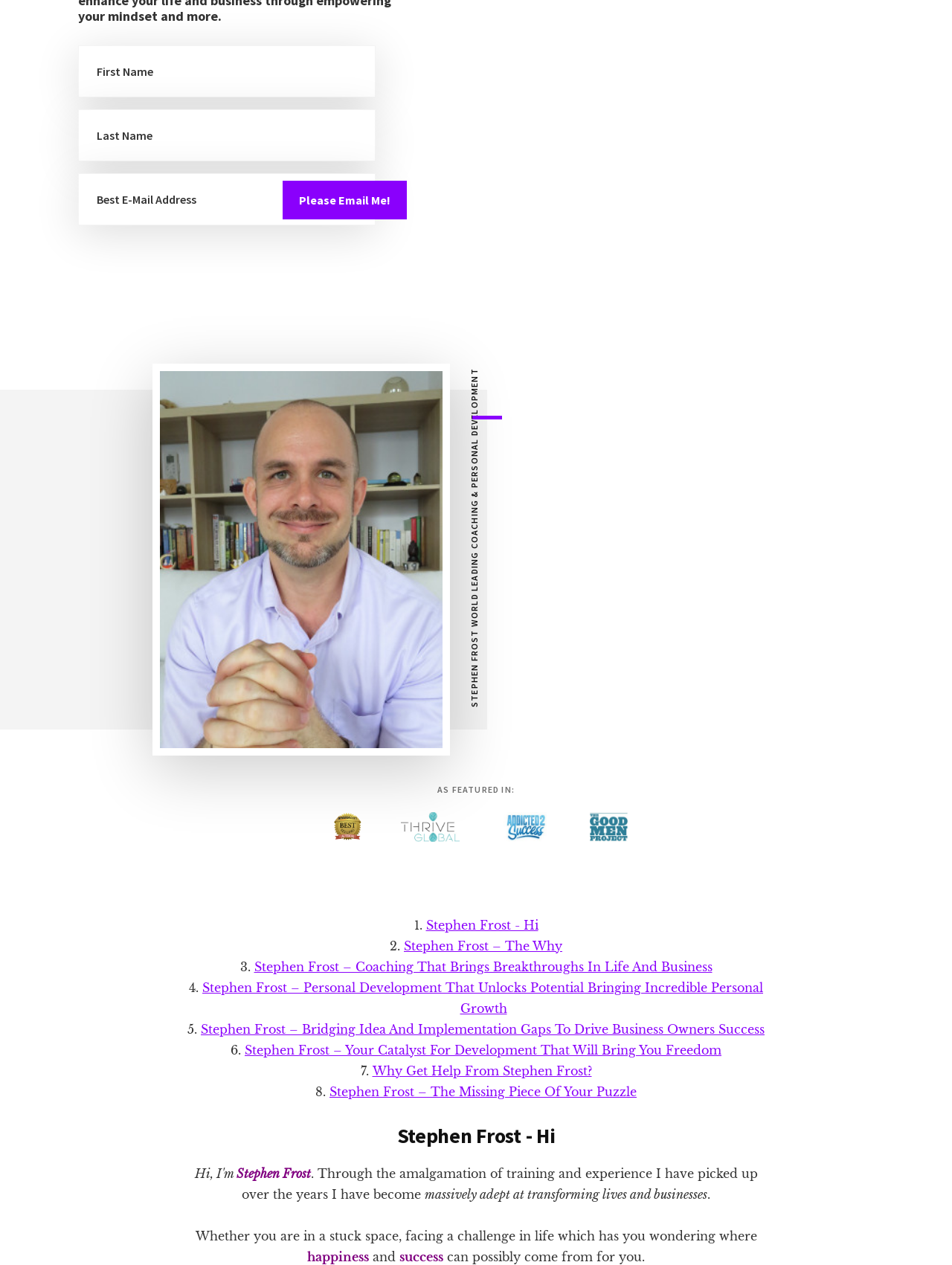Please predict the bounding box coordinates (top-left x, top-left y, bottom-right x, bottom-right y) for the UI element in the screenshot that fits the description: Stephen Frost - Hi

[0.447, 0.725, 0.565, 0.737]